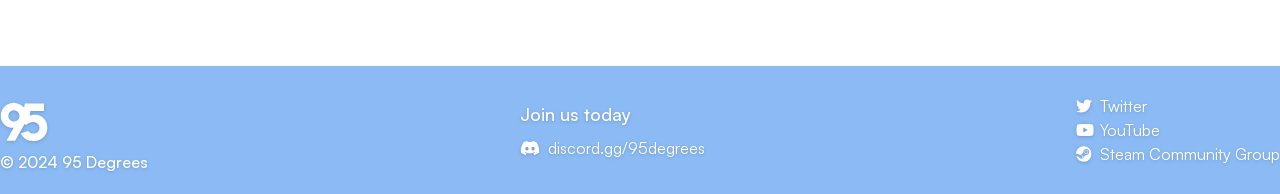Locate the bounding box coordinates for the element described below: "Steam Community Group". The coordinates must be four float values between 0 and 1, formatted as [left, top, right, bottom].

[0.841, 0.732, 1.0, 0.855]